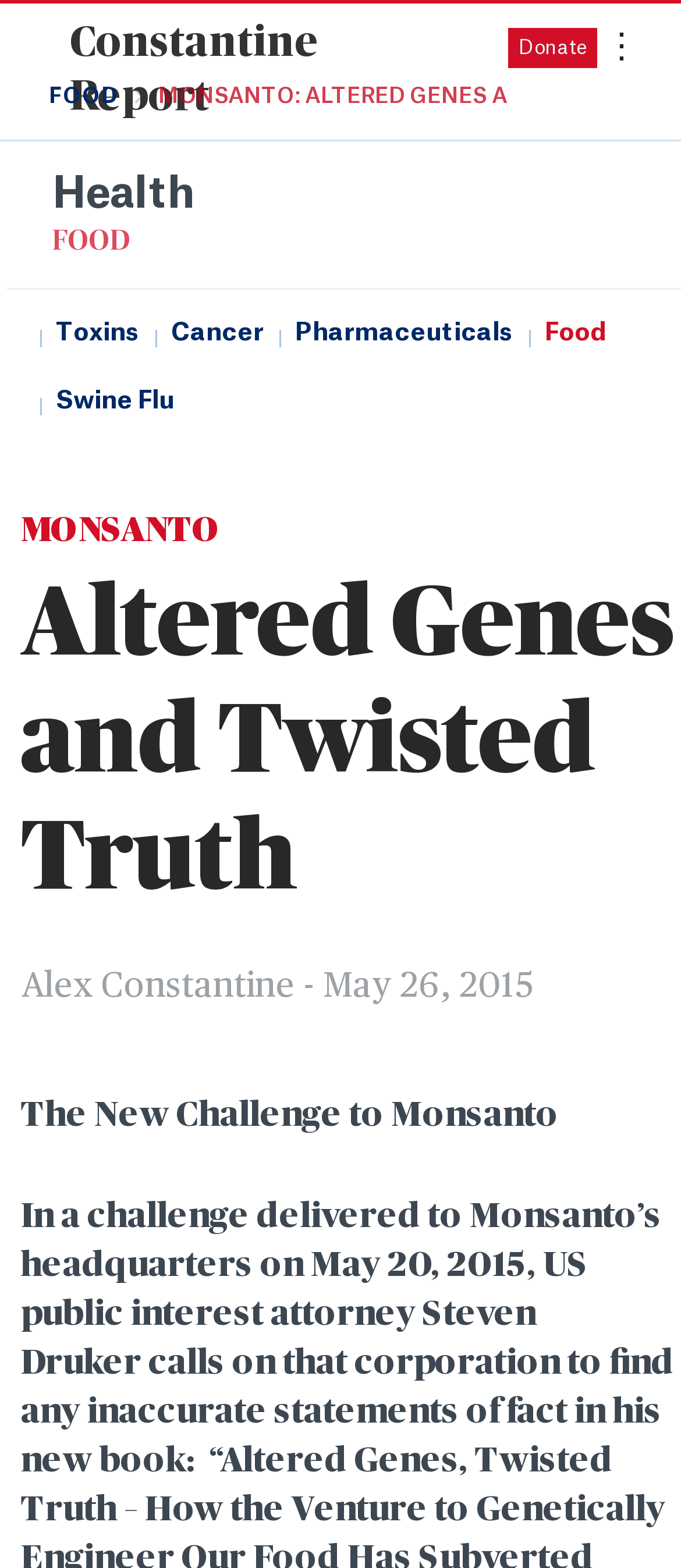Refer to the element description Toxins and identify the corresponding bounding box in the screenshot. Format the coordinates as (top-left x, top-left y, bottom-right x, bottom-right y) with values in the range of 0 to 1.

[0.072, 0.193, 0.215, 0.237]